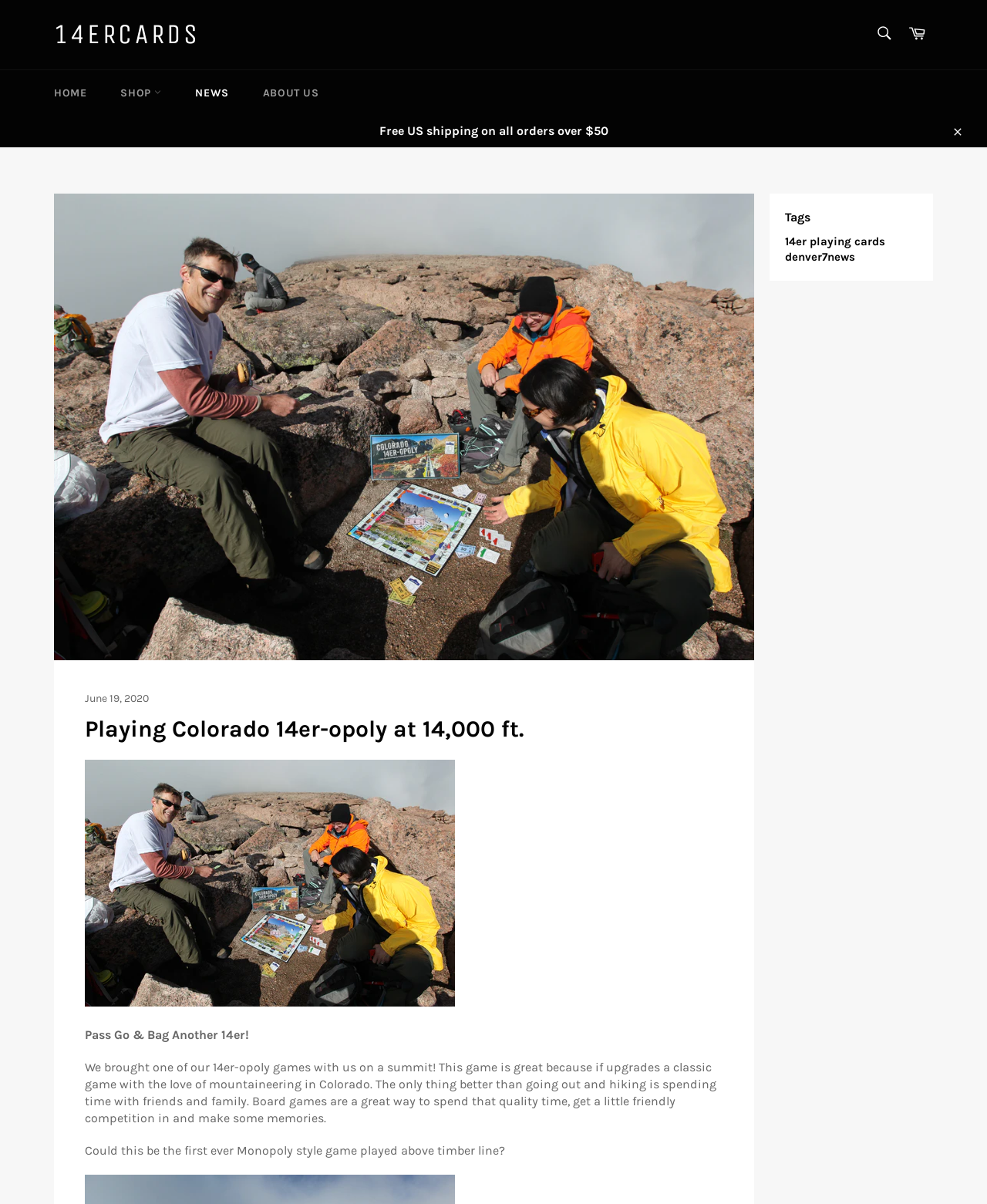Identify the bounding box coordinates for the element that needs to be clicked to fulfill this instruction: "Click on HOME". Provide the coordinates in the format of four float numbers between 0 and 1: [left, top, right, bottom].

[0.039, 0.058, 0.103, 0.096]